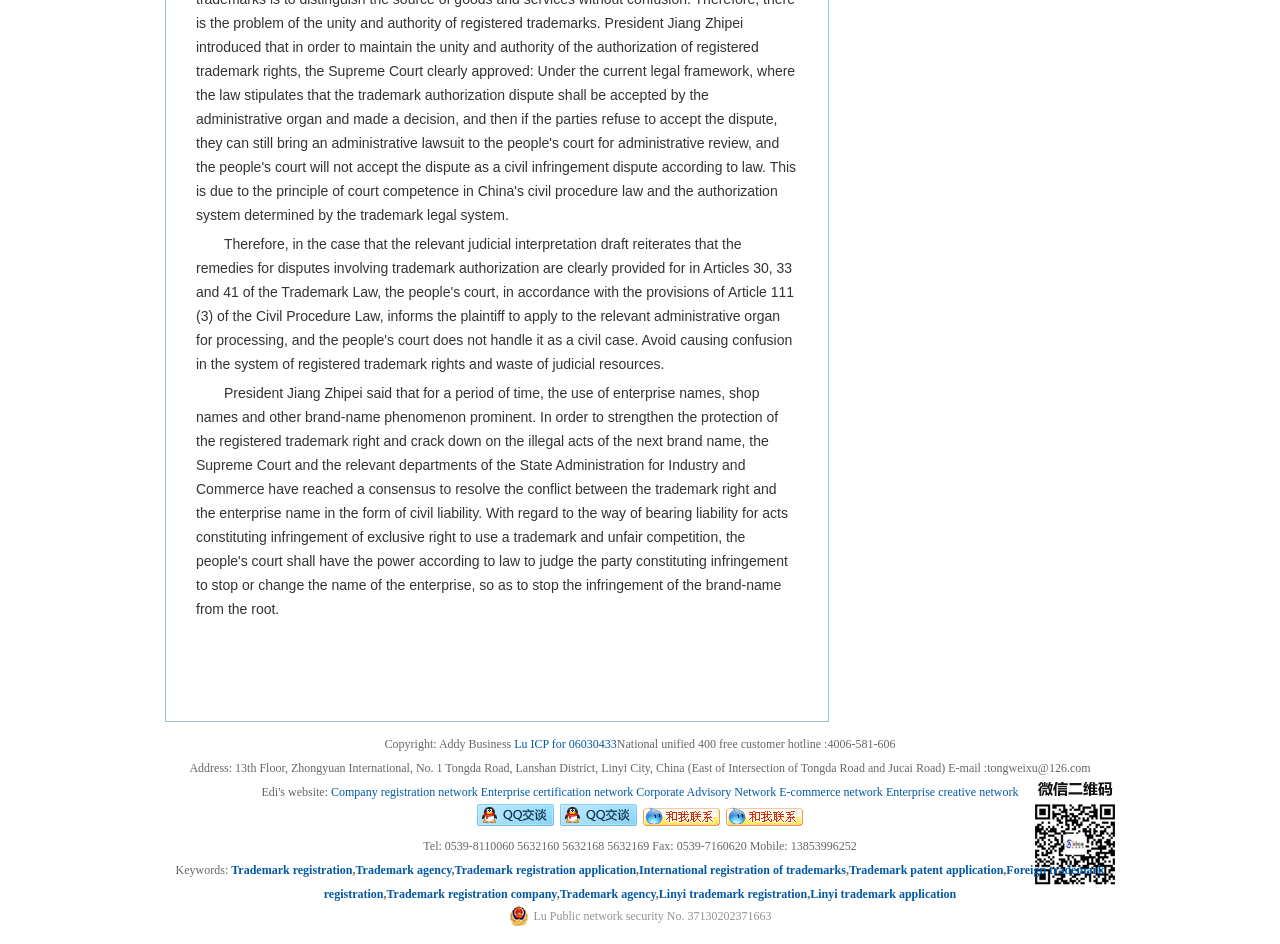Please study the image and answer the question comprehensively:
How many links are there in the '客服QQ一' section?

I found the answer by looking at the links with the OCR text '客服QQ一' at coordinates [0.373, 0.863, 0.433, 0.878] and [0.438, 0.863, 0.498, 0.878]. There are two links with the same text.